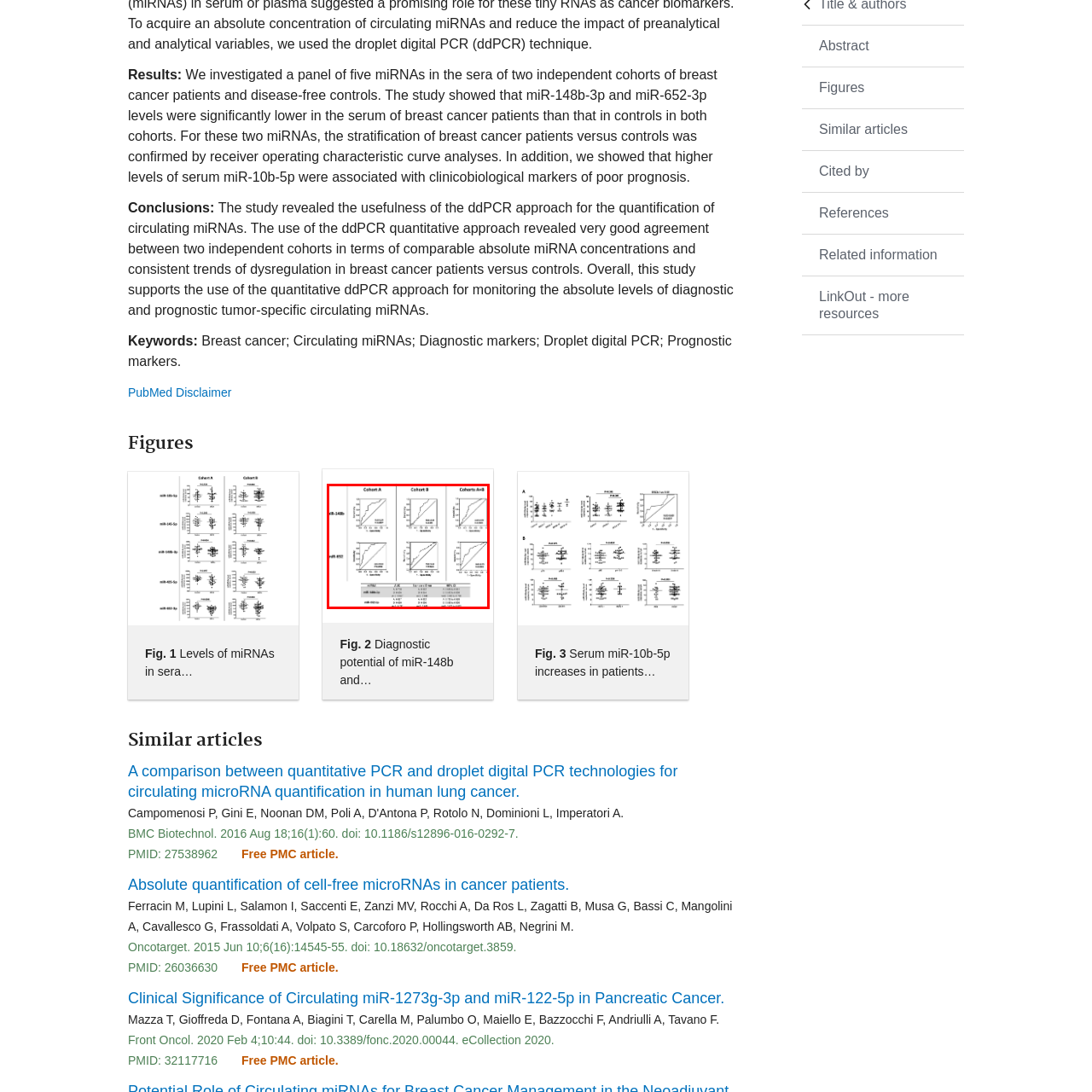Inspect the part framed by the grey rectangle, What is represented by the diagonal line in the ROC curves? 
Reply with a single word or phrase.

No discriminatory power